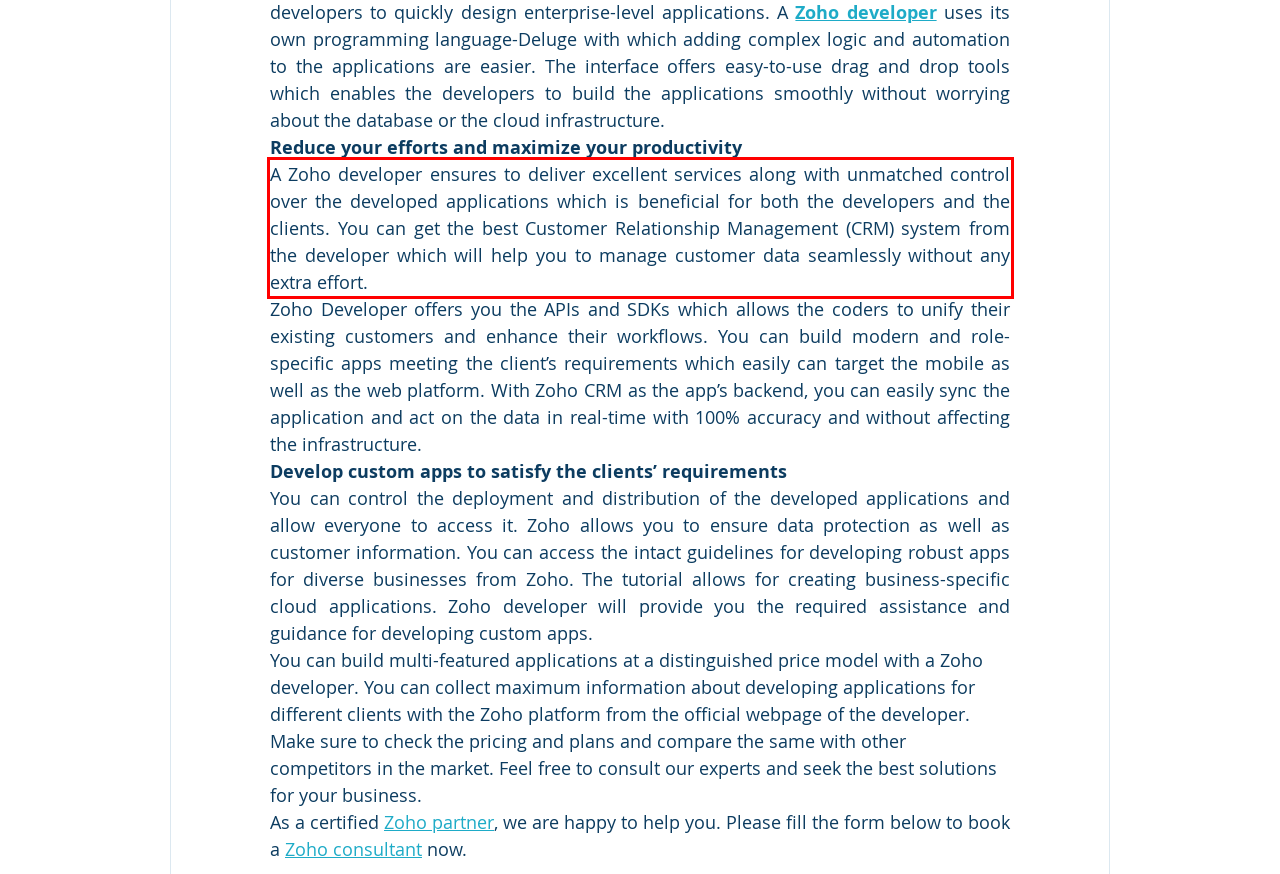You are given a screenshot showing a webpage with a red bounding box. Perform OCR to capture the text within the red bounding box.

A Zoho developer ensures to deliver excellent services along with unmatched control over the developed applications which is beneficial for both the developers and the clients. You can get the best Customer Relationship Management (CRM) system from the developer which will help you to manage customer data seamlessly without any extra effort.